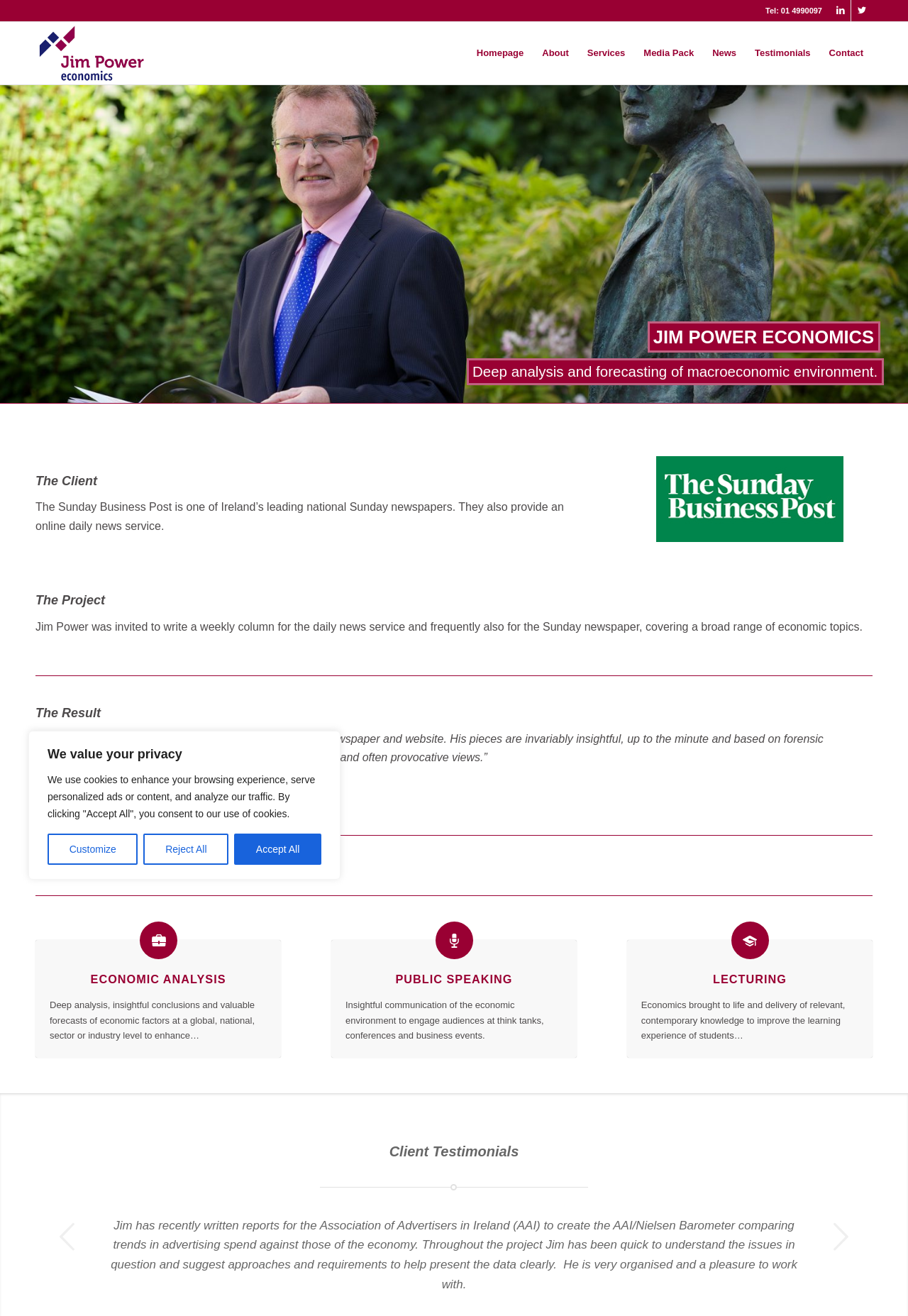Refer to the image and provide an in-depth answer to the question:
What is the title of the project that Jim Power worked on with The Sunday Business Post?

The title of the project that Jim Power worked on with The Sunday Business Post is not explicitly specified on the webpage, but it can be inferred that the project involves writing a weekly column for the daily news service and frequently also for the Sunday newspaper.